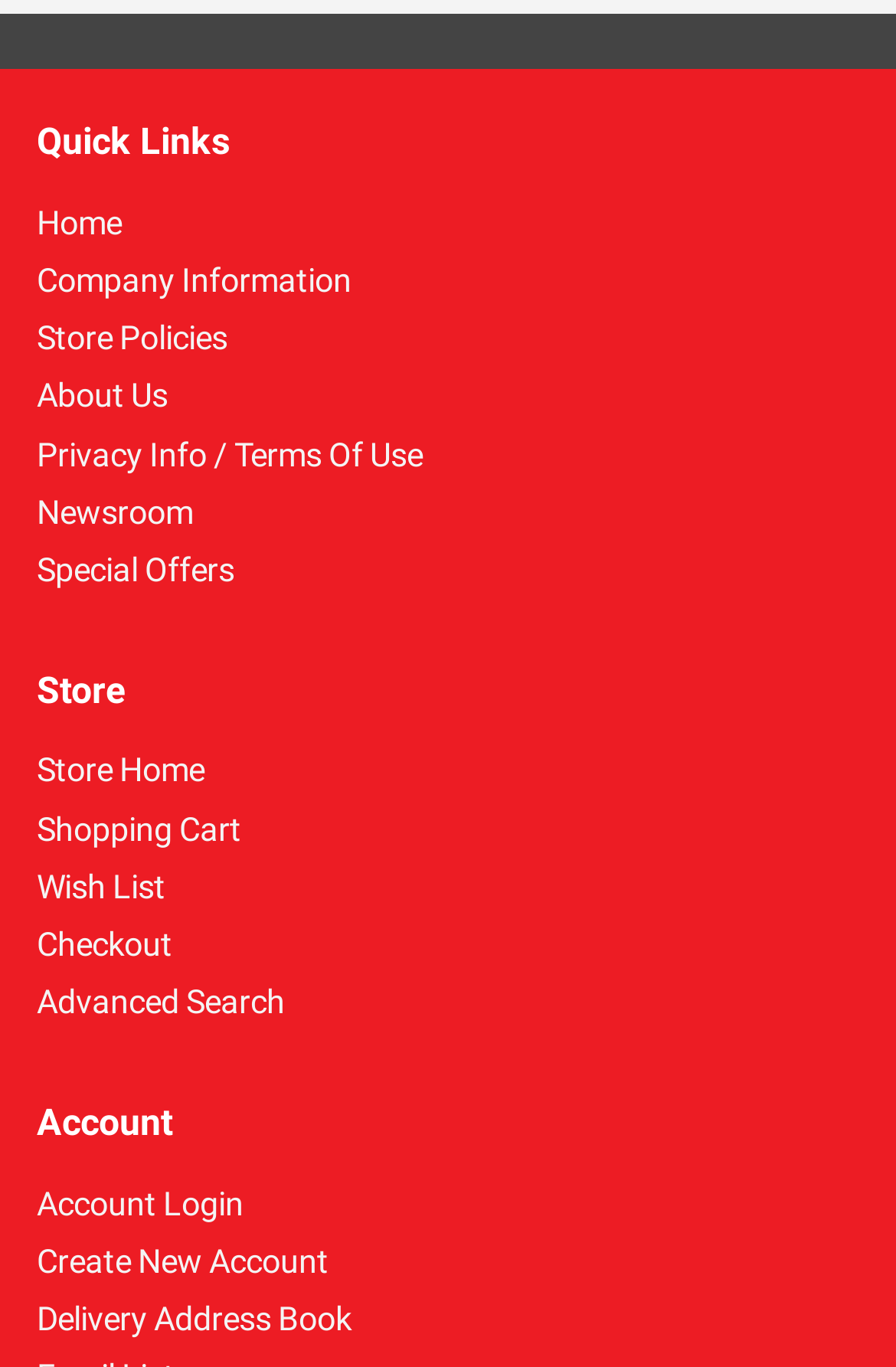What is the second link under Quick Links?
Answer the question with just one word or phrase using the image.

Company Information